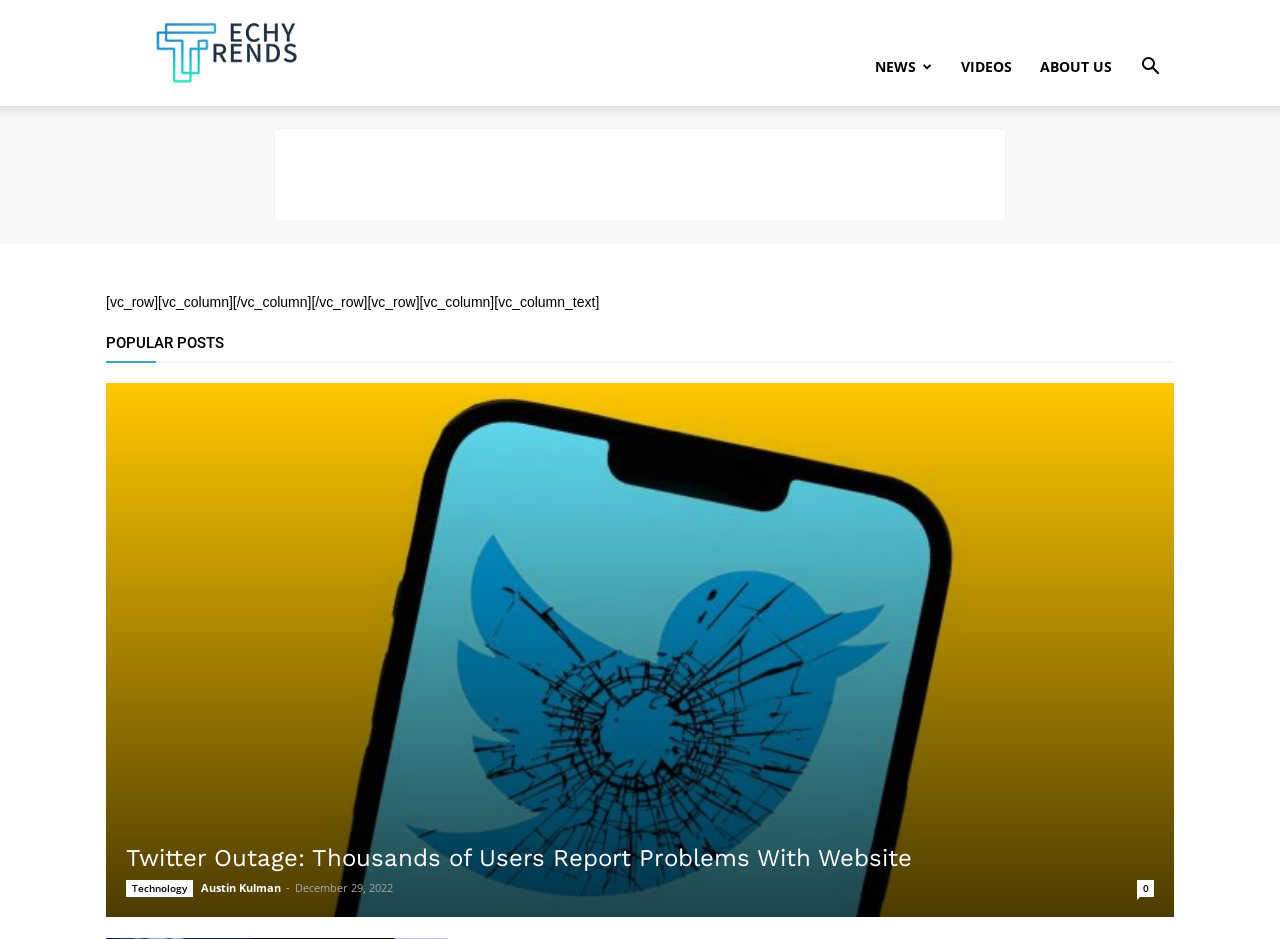When was the first popular post published?
Analyze the screenshot and provide a detailed answer to the question.

I looked at the section labeled 'POPULAR POSTS' and found the first post, which has a publication date listed as 'December 29, 2022', so the first popular post was published on 'December 29, 2022'.